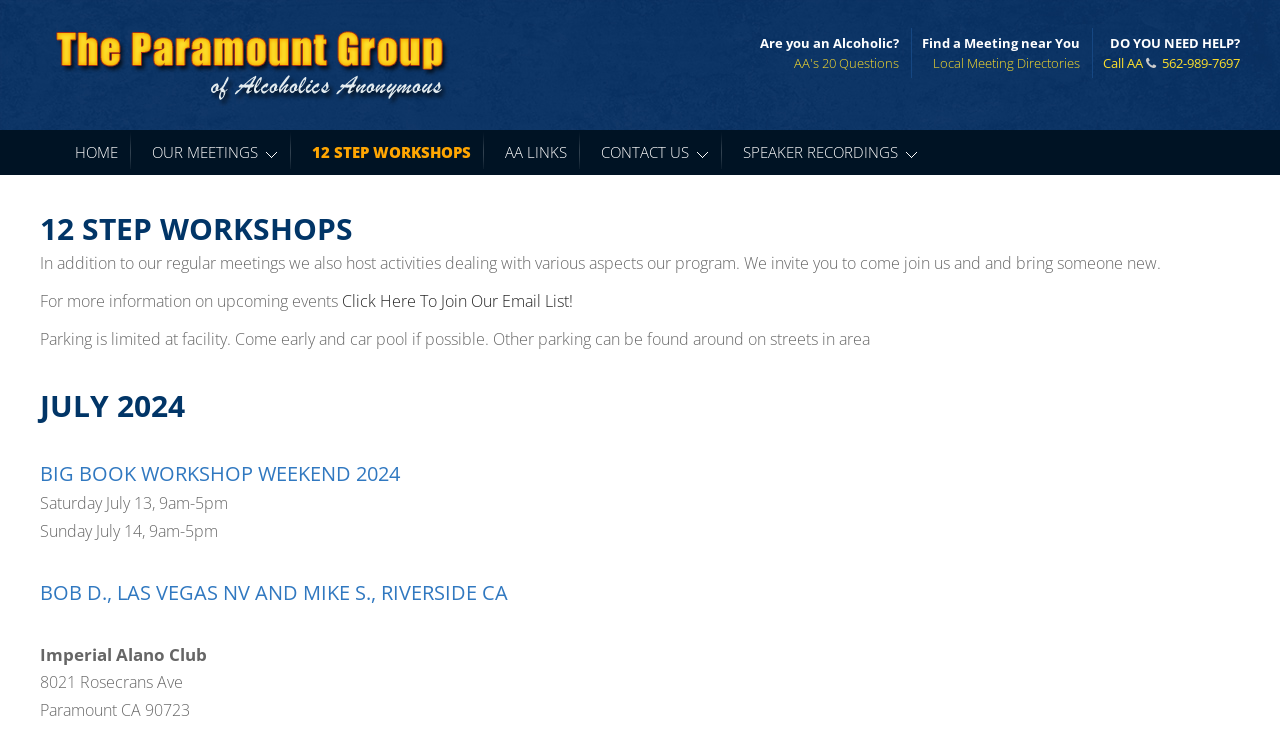What is the phone number to call for help?
Can you offer a detailed and complete answer to this question?

The phone number can be found in the link element with the text content '562-989-7697', which is placed next to the text 'Call AA'.